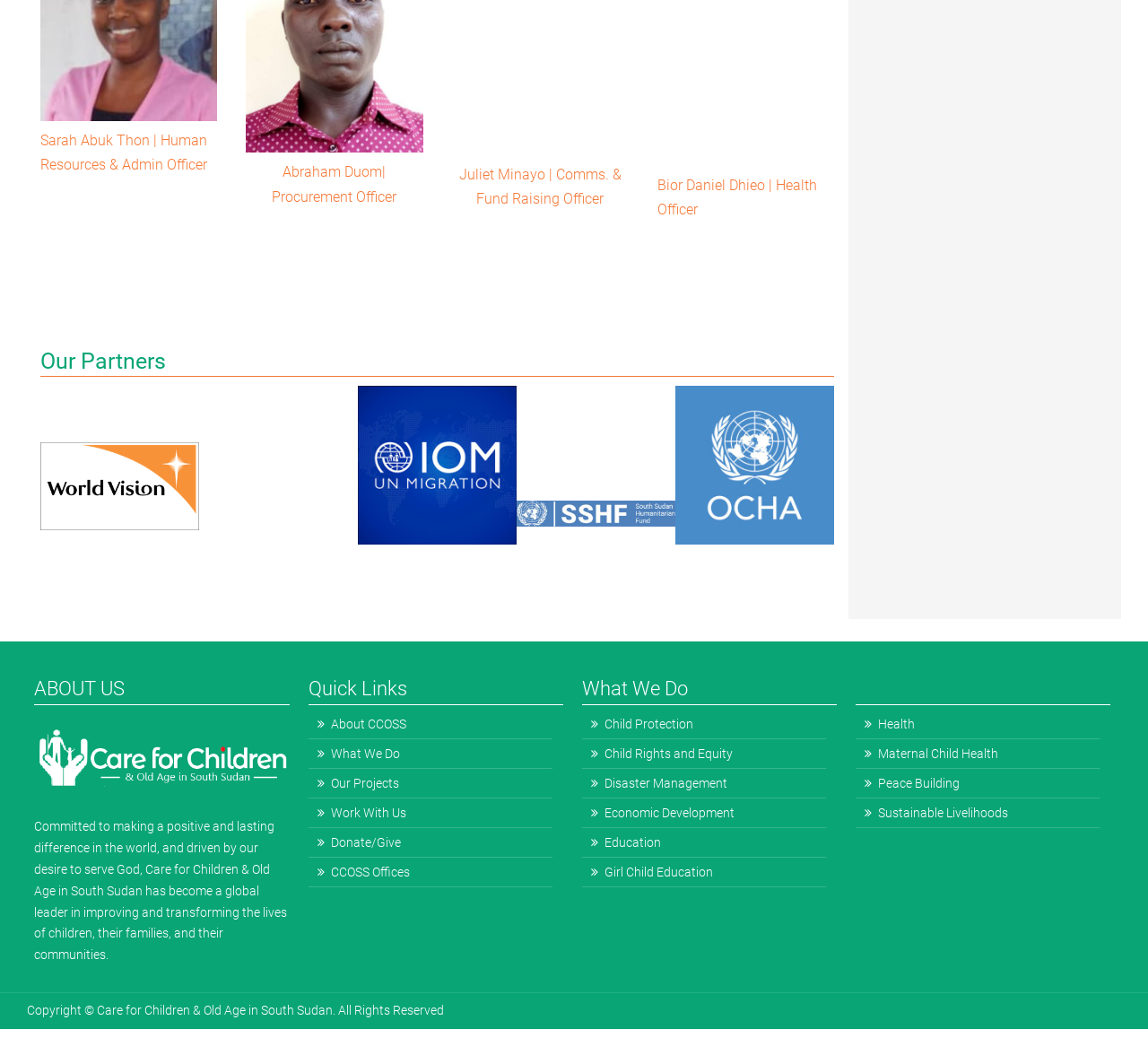What are the different areas of work listed?
Based on the visual, give a brief answer using one word or a short phrase.

Child Protection, Child Rights and Equity, Disaster Management, etc.